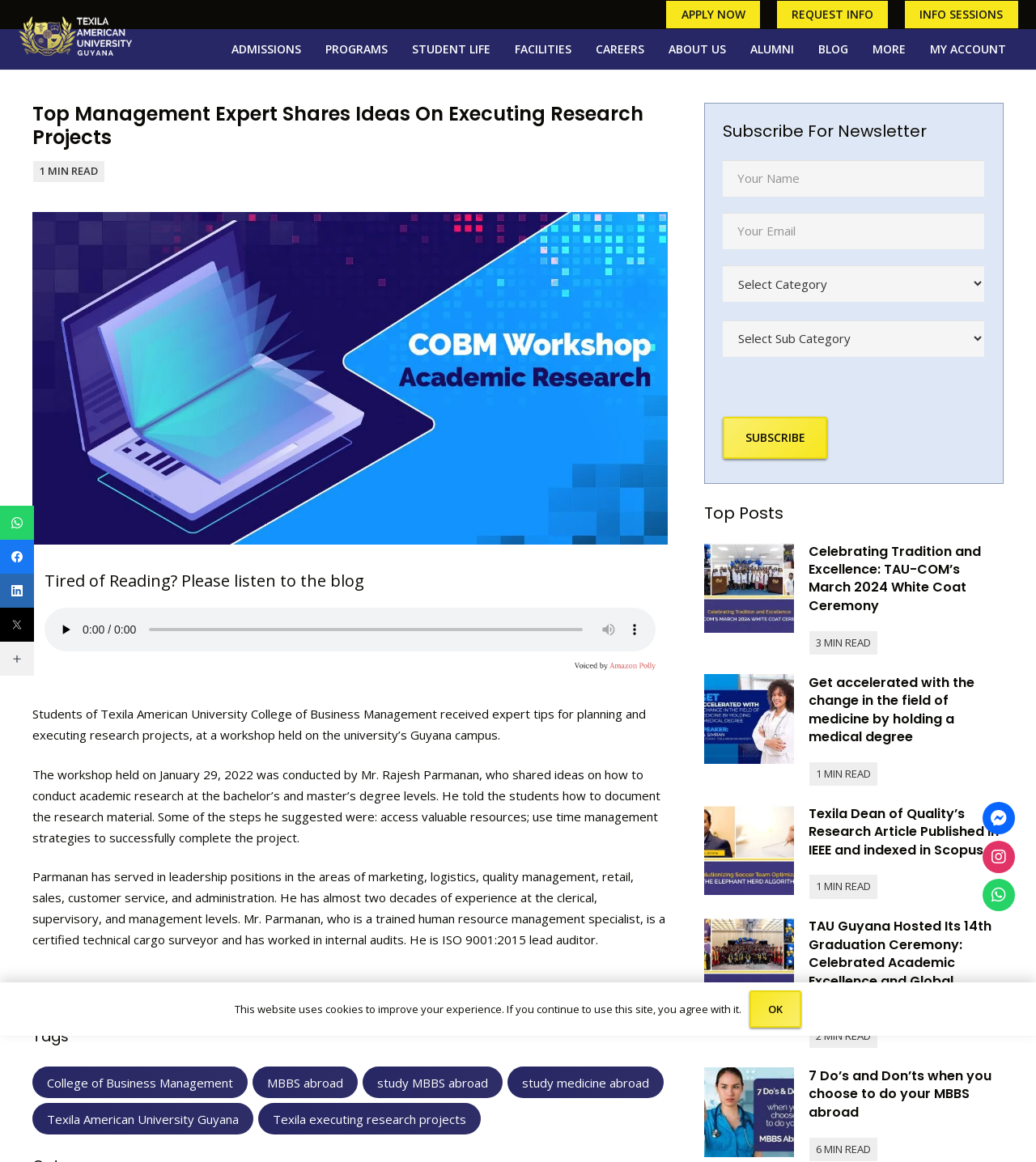Using the description: "Apply Now", determine the UI element's bounding box coordinates. Ensure the coordinates are in the format of four float numbers between 0 and 1, i.e., [left, top, right, bottom].

[0.643, 0.0, 0.733, 0.025]